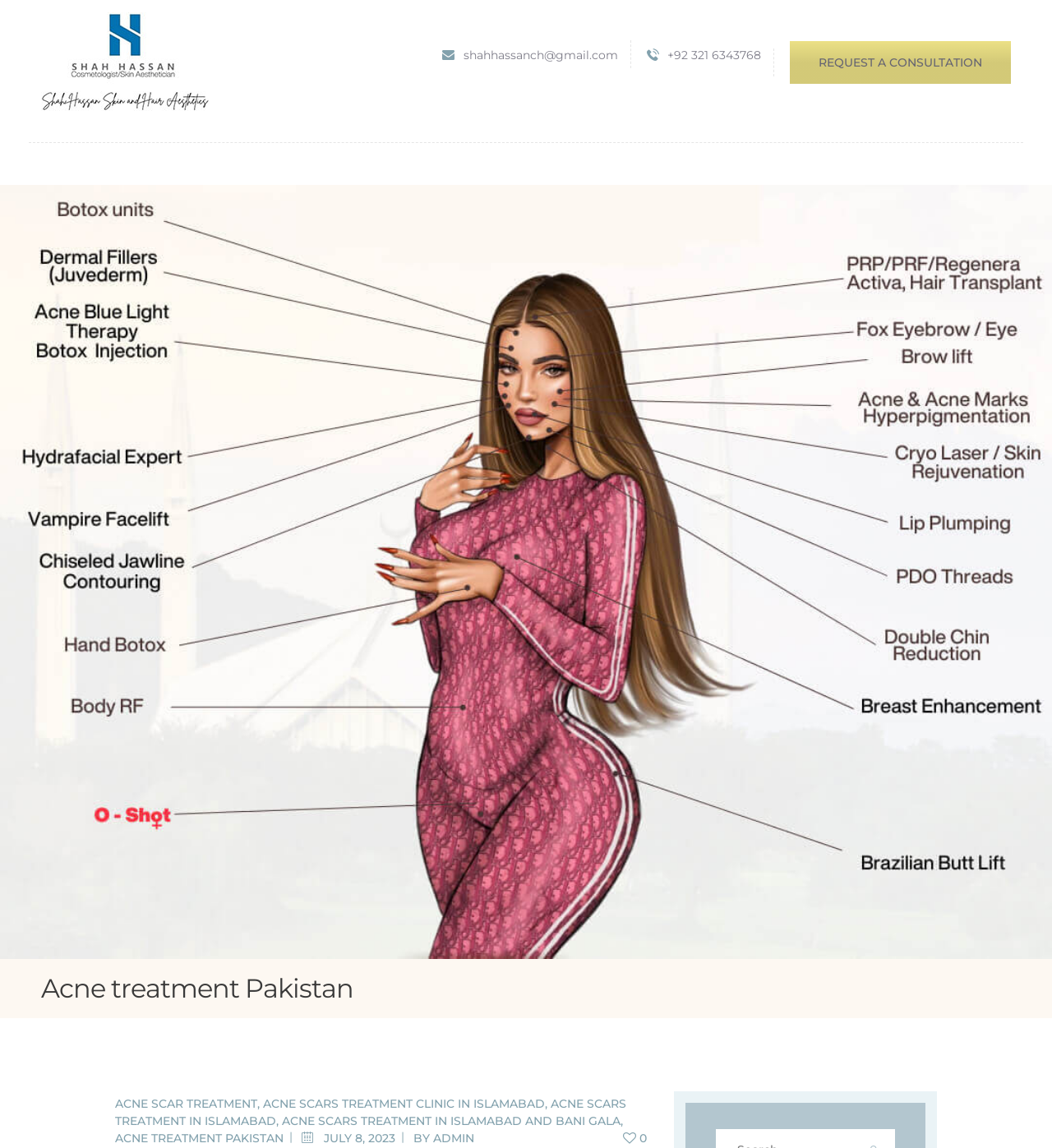Using the provided element description, identify the bounding box coordinates as (top-left x, top-left y, bottom-right x, bottom-right y). Ensure all values are between 0 and 1. Description: Our Products

[0.371, 0.05, 0.629, 0.075]